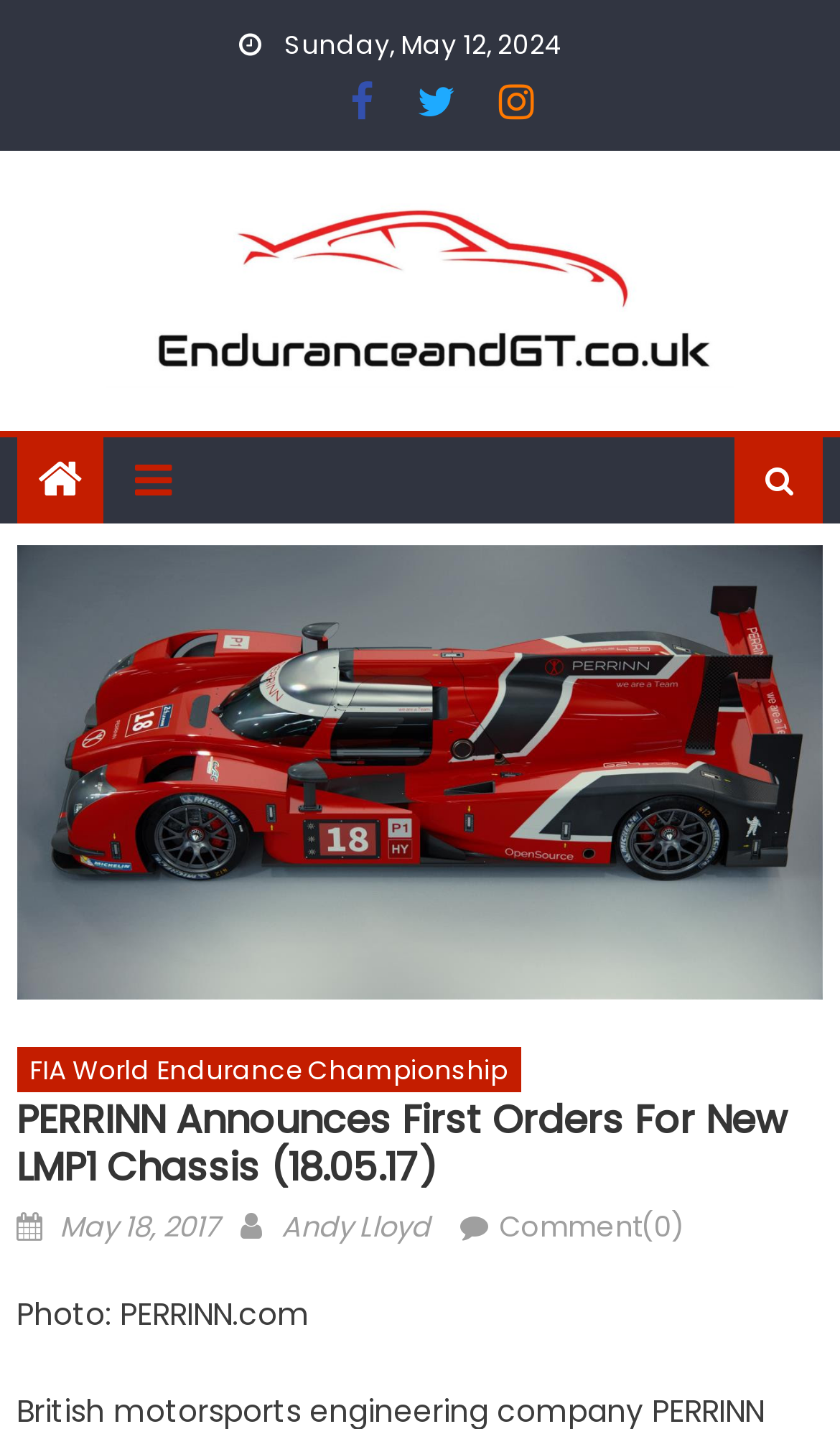Provide a comprehensive caption for the webpage.

The webpage appears to be an article or news post about PERRINN, a British motorsports engineering company. At the top of the page, there is a date displayed as "Sunday, May 12, 2024". Below the date, there are four social media links, represented by icons, aligned horizontally. 

To the right of the social media links, there is a large link with the text "Endurance and GT", accompanied by an image. This link spans almost the entire width of the page.

Below the "Endurance and GT" link, there are two more links, one with a star icon and another with a clock icon. The star icon link is positioned to the left, while the clock icon link is positioned to the right.

The main content of the page is a news article with the title "PERRINN Announces First Orders For New LMP1 Chassis (18.05.17)". The title is a heading that spans the entire width of the page. Below the title, there are links to "FIA World Endurance Championship" and a date "May 18, 2017". 

The article also displays the author's name, "Andy Lloyd", and a comment link with zero comments. At the bottom of the page, there is a caption "Photo: PERRINN.com" which suggests that there is an image associated with the article, although it is not explicitly mentioned in the accessibility tree.